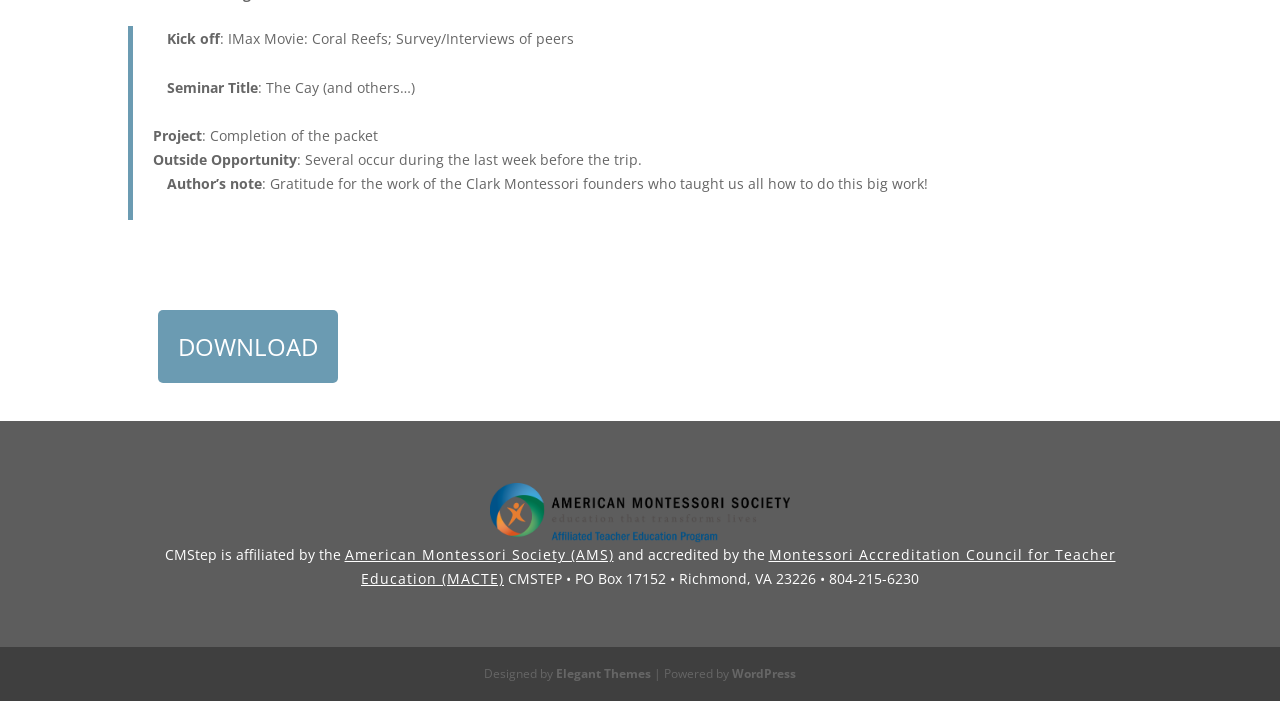Locate the UI element described as follows: "Elegant Themes". Return the bounding box coordinates as four float numbers between 0 and 1 in the order [left, top, right, bottom].

[0.434, 0.951, 0.509, 0.974]